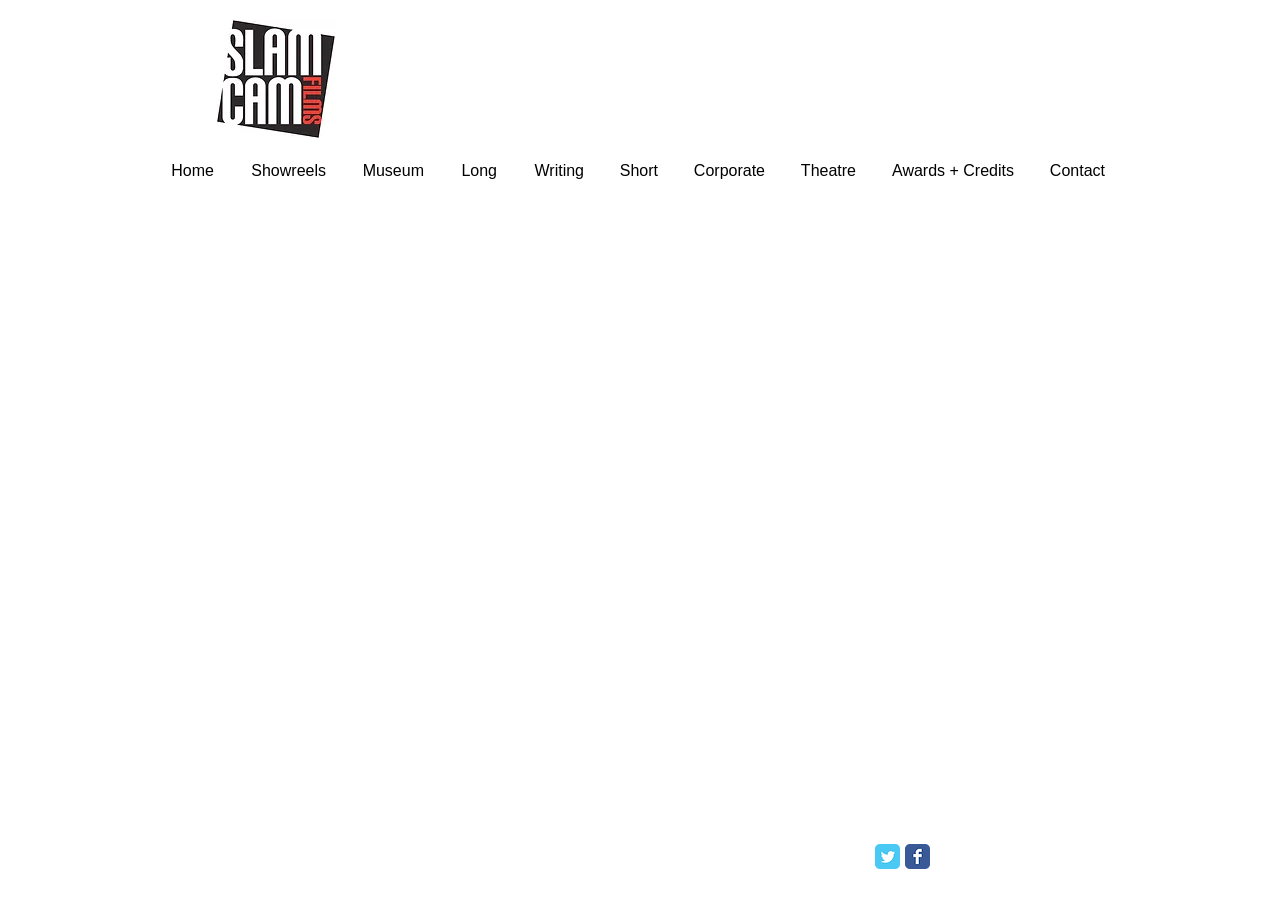Determine the bounding box coordinates of the region to click in order to accomplish the following instruction: "Learn about SUSTAINABILITY". Provide the coordinates as four float numbers between 0 and 1, specifically [left, top, right, bottom].

None